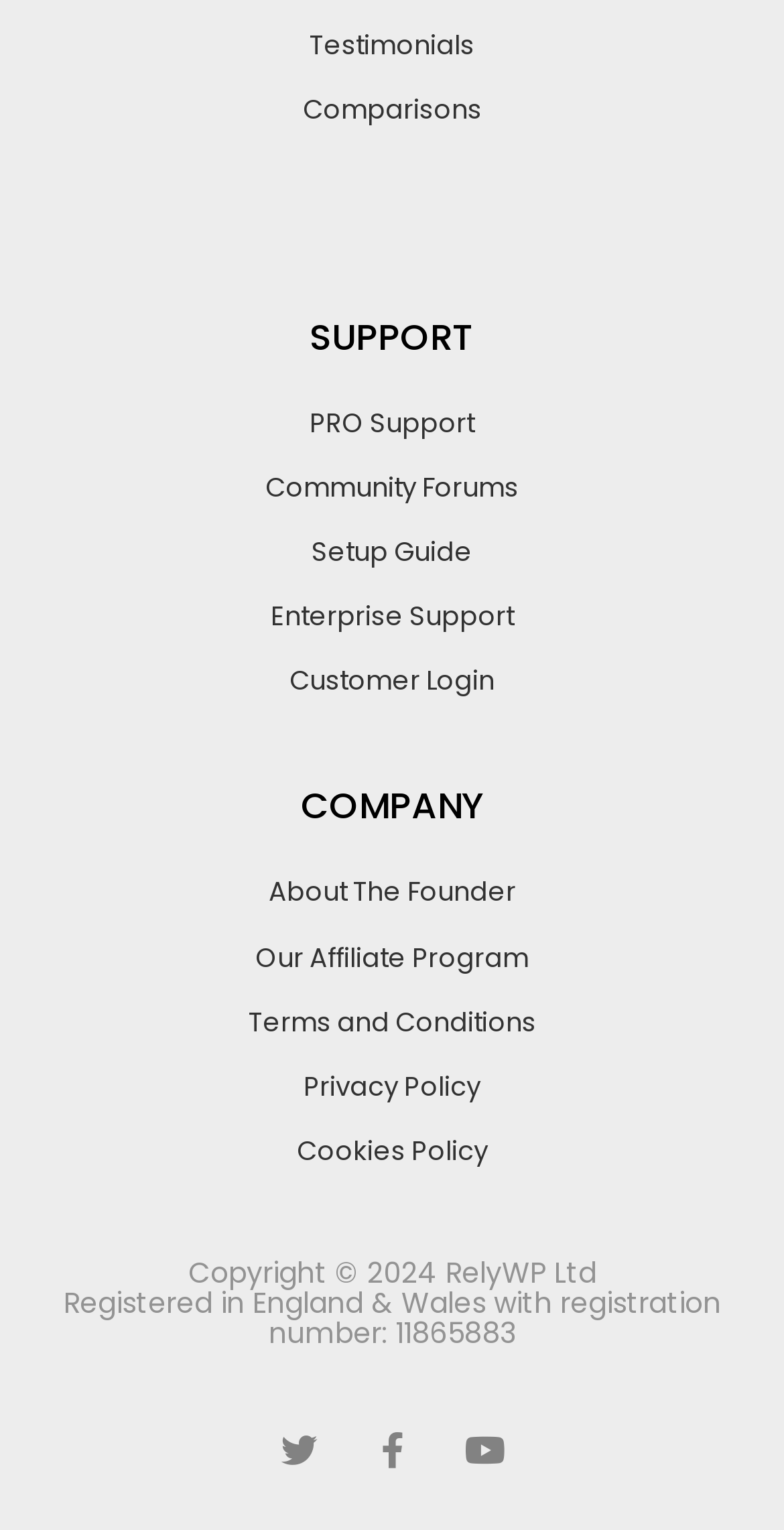Locate the bounding box coordinates of the clickable element to fulfill the following instruction: "Visit community forums". Provide the coordinates as four float numbers between 0 and 1 in the format [left, top, right, bottom].

[0.051, 0.301, 0.949, 0.336]